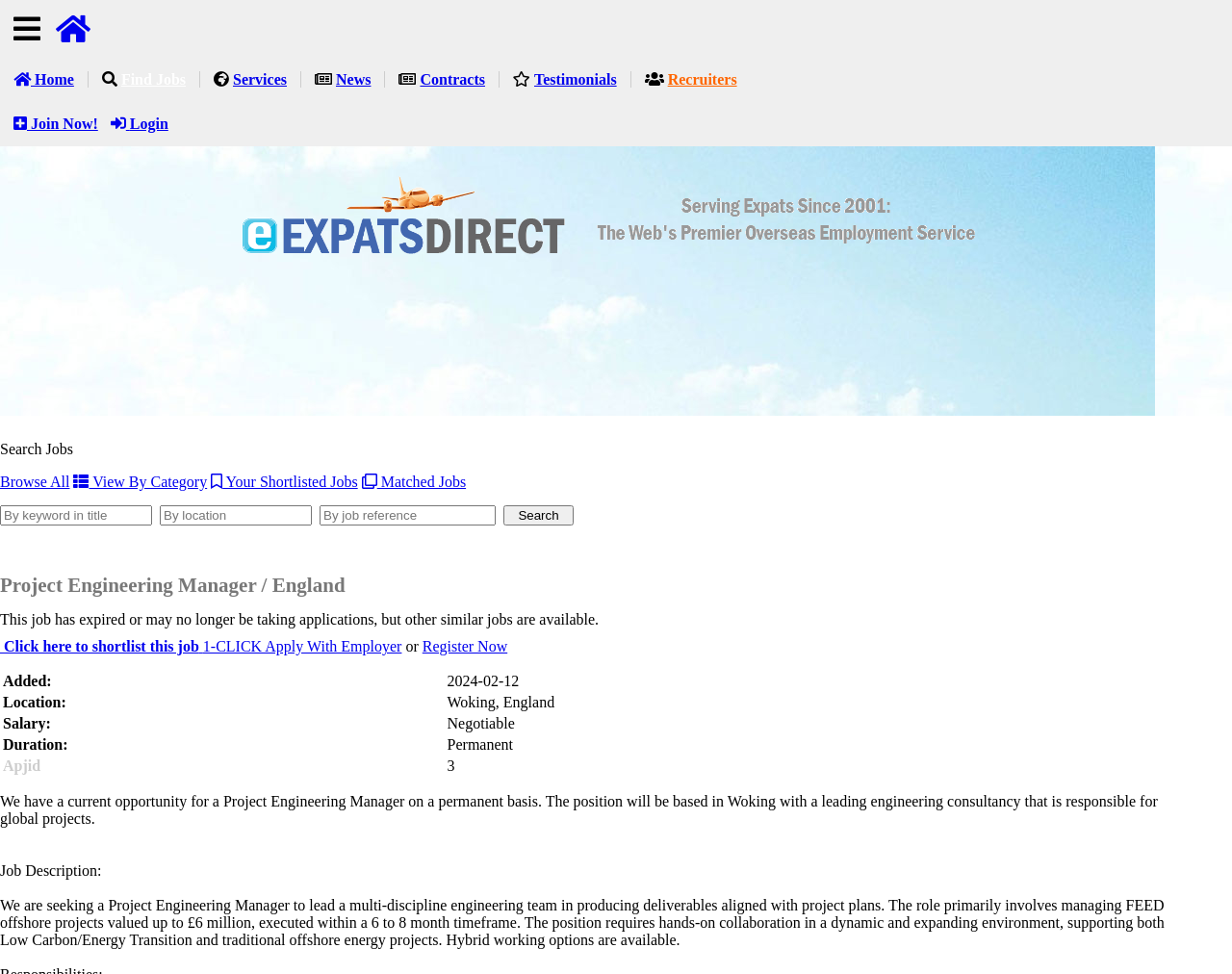What is the job title of the current job posting?
Please provide a single word or phrase based on the screenshot.

Project Engineering Manager